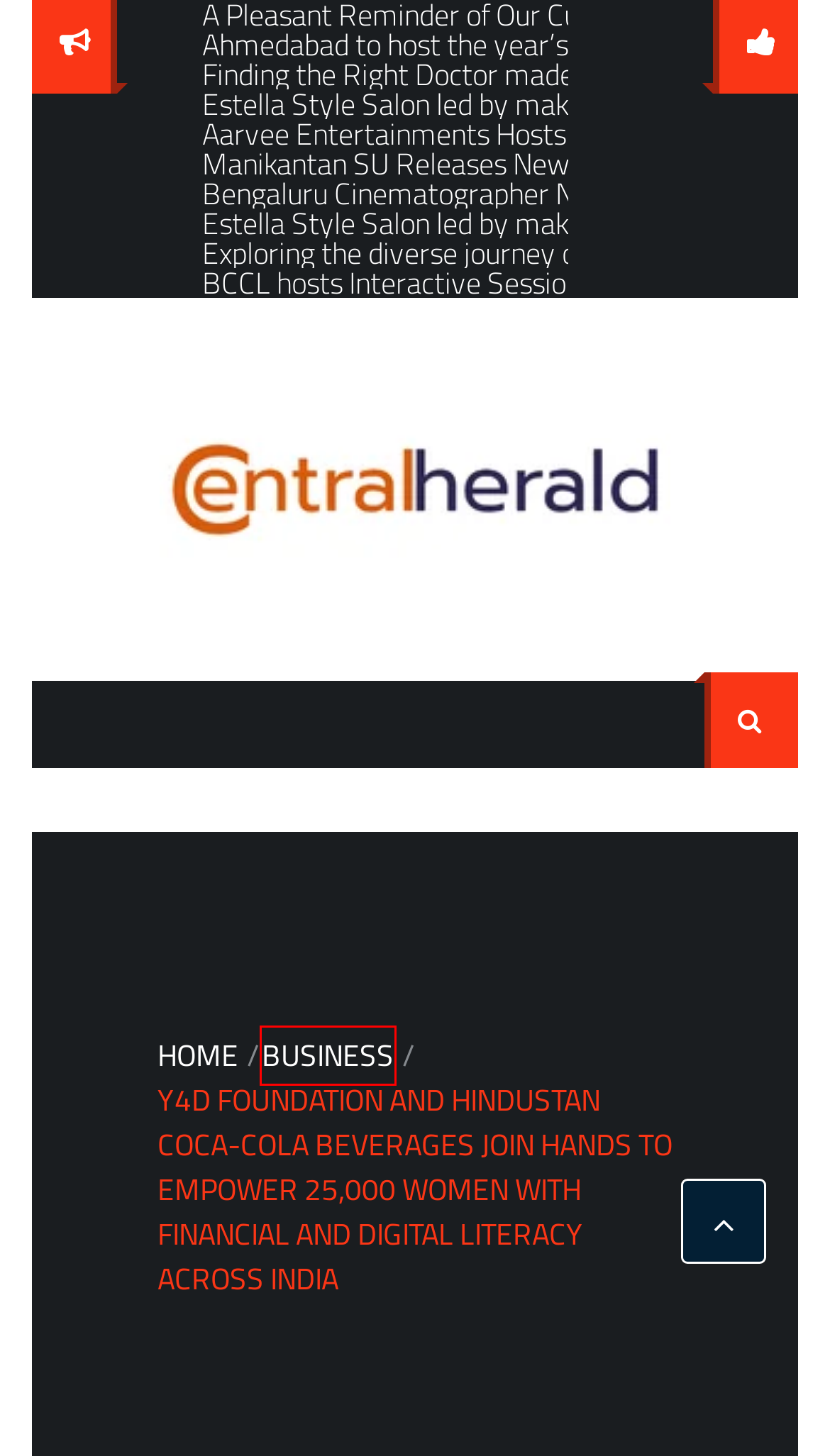Examine the screenshot of a webpage with a red bounding box around an element. Then, select the webpage description that best represents the new page after clicking the highlighted element. Here are the descriptions:
A. September 2022 – Central Herald
B. May 2024 – Central Herald
C. Top Notch Free and Premium WordPress Themes - Aarambha Themes
D. Central Herald
E. May 2022 – Central Herald
F. June 12, 2024 – Central Herald
G. Business – Central Herald
H. Fashion – Central Herald

G